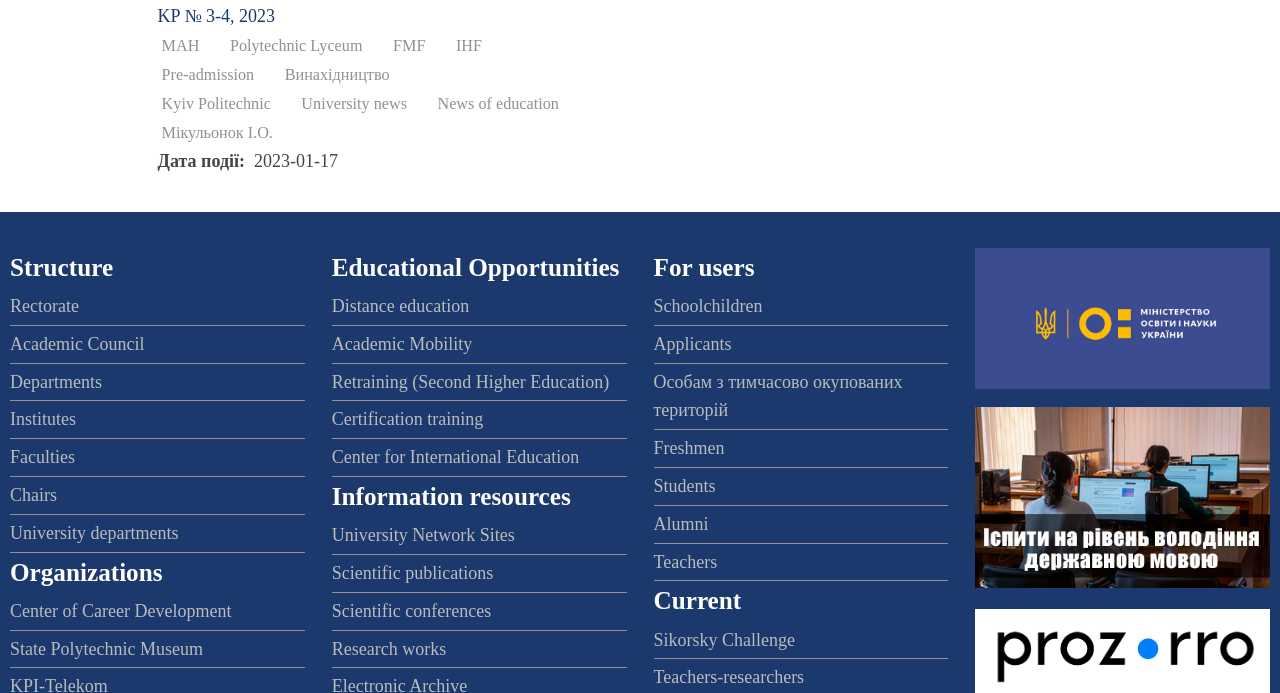What is the date of the event?
Using the image as a reference, give an elaborate response to the question.

I found the date of the event by looking at the static text element with the description 'Дата події' and its corresponding time element with the value '2023-01-17'.